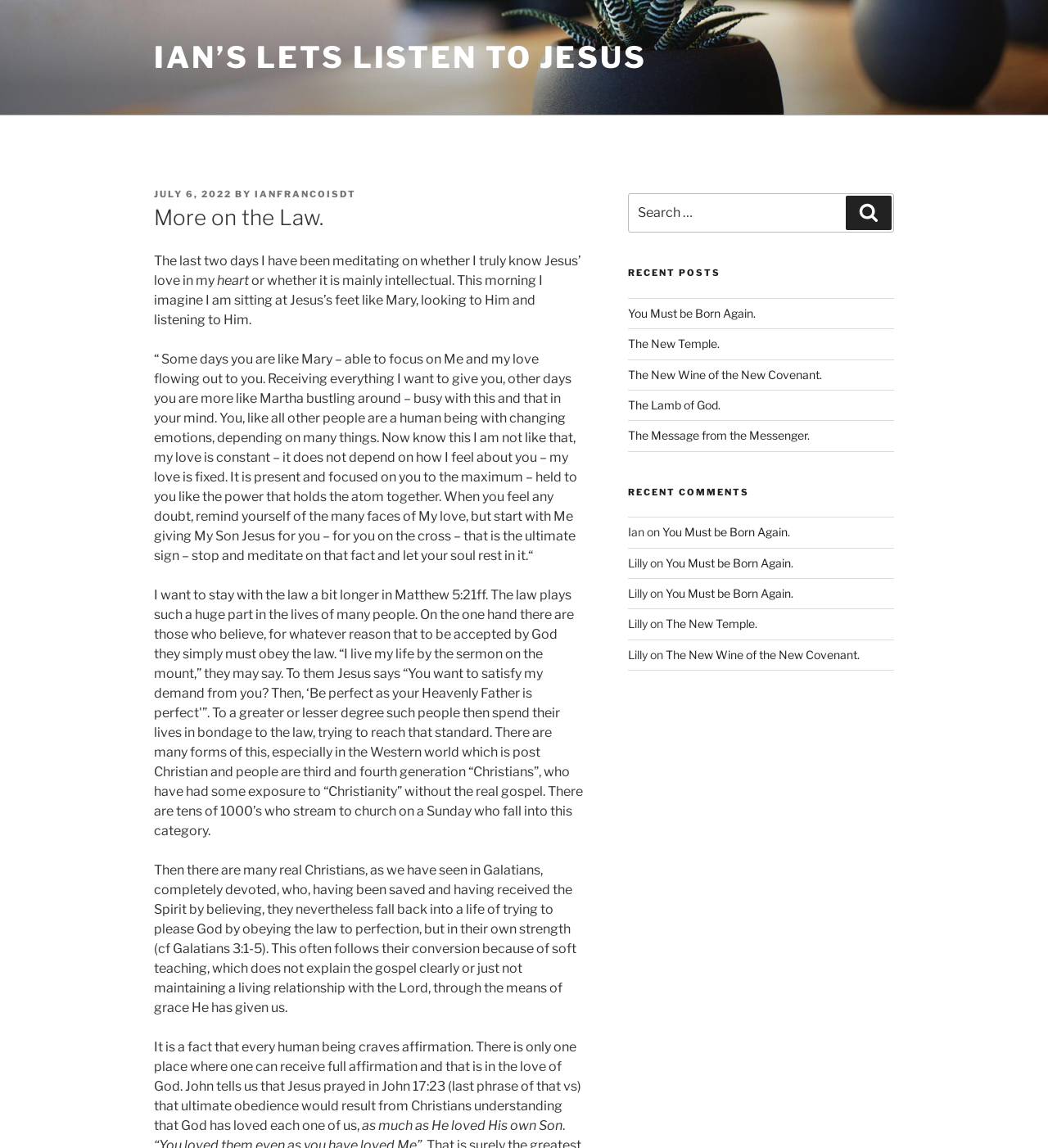Show the bounding box coordinates for the element that needs to be clicked to execute the following instruction: "Read the article 'More on the Law.'". Provide the coordinates in the form of four float numbers between 0 and 1, i.e., [left, top, right, bottom].

[0.147, 0.177, 0.556, 0.203]